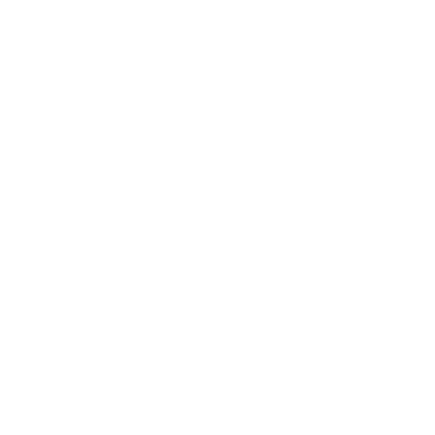Refer to the image and provide an in-depth answer to the question:
What is the discount percentage?

The discount percentage is prominently displayed on the packaging as '-26%', indicating a discount on the original price of the product.